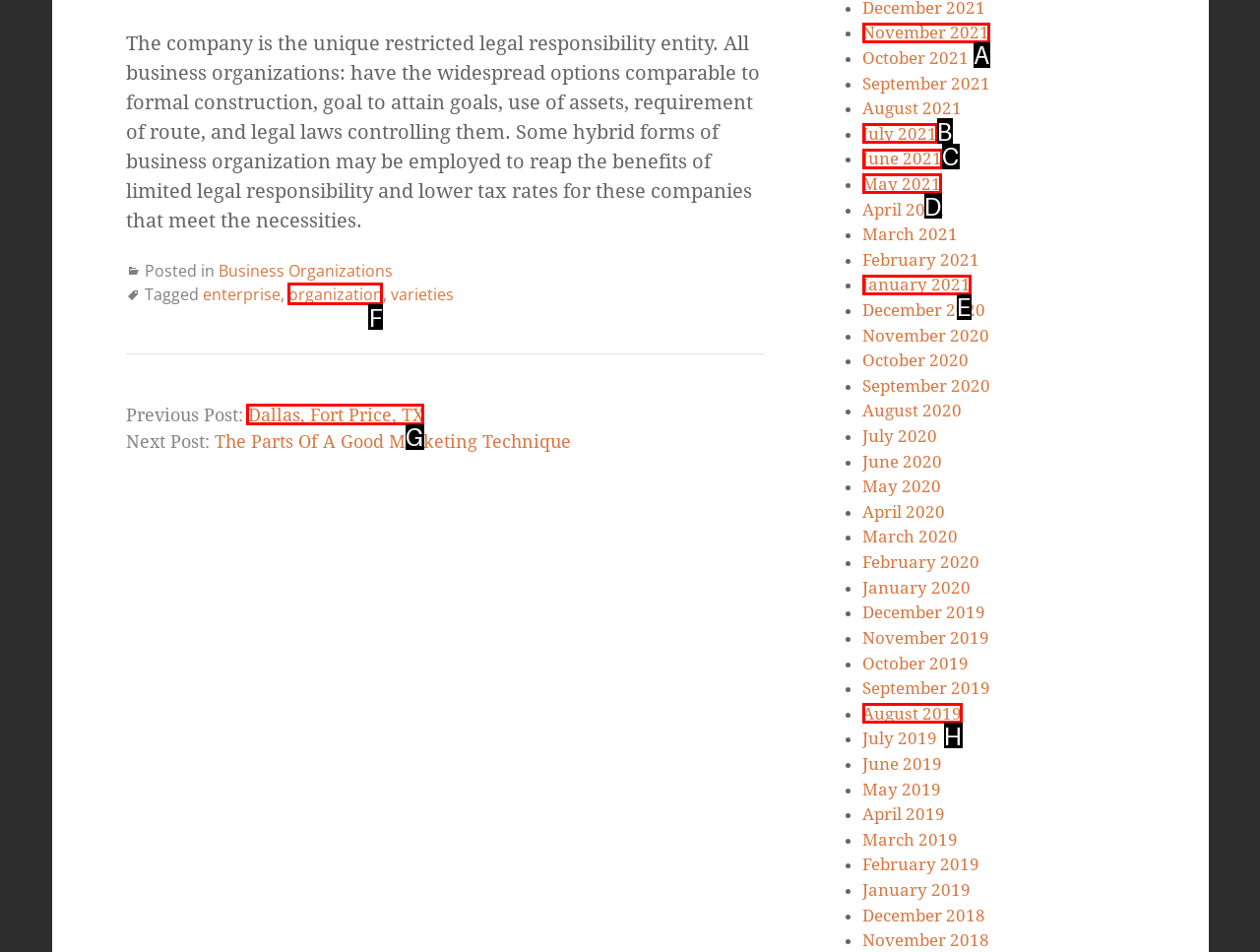Tell me which letter corresponds to the UI element that will allow you to Read the previous post. Answer with the letter directly.

G